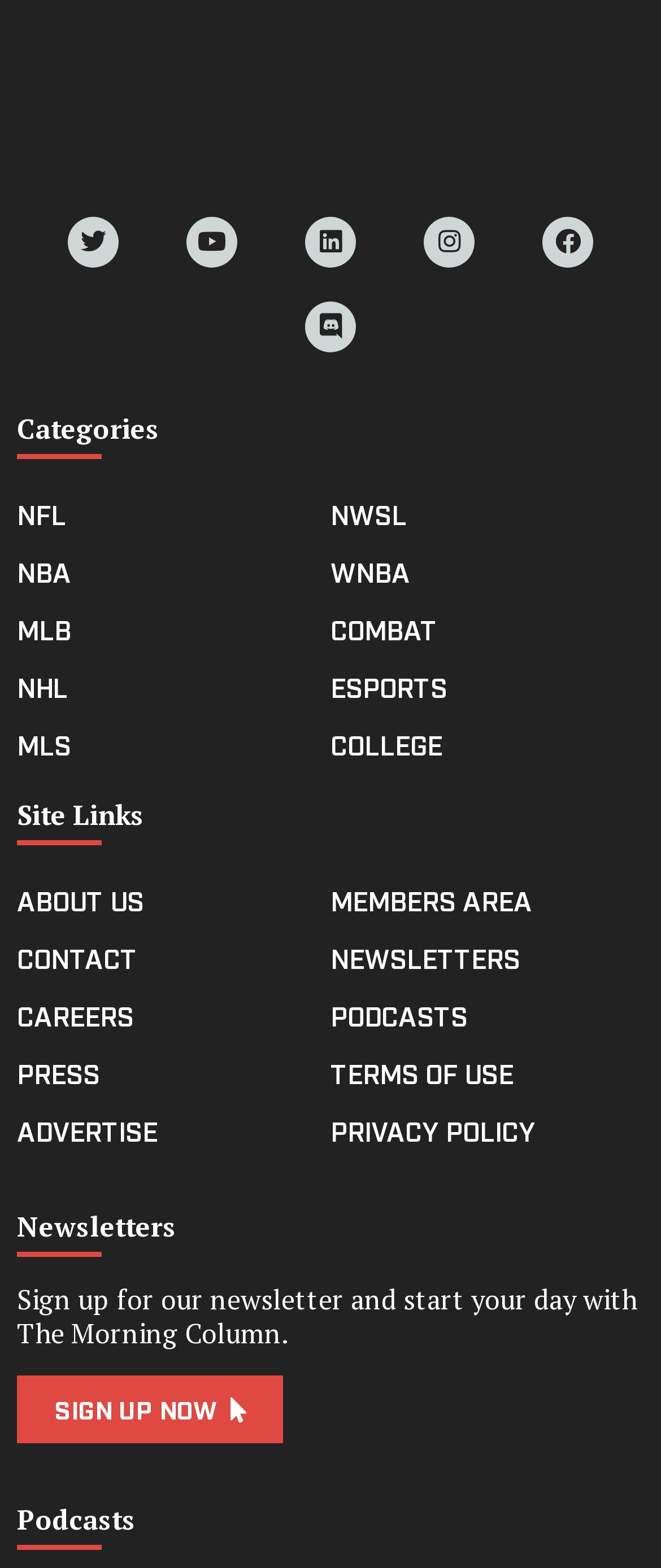Find the bounding box coordinates of the clickable region needed to perform the following instruction: "Sign up for the newsletter". The coordinates should be provided as four float numbers between 0 and 1, i.e., [left, top, right, bottom].

[0.026, 0.877, 0.428, 0.92]